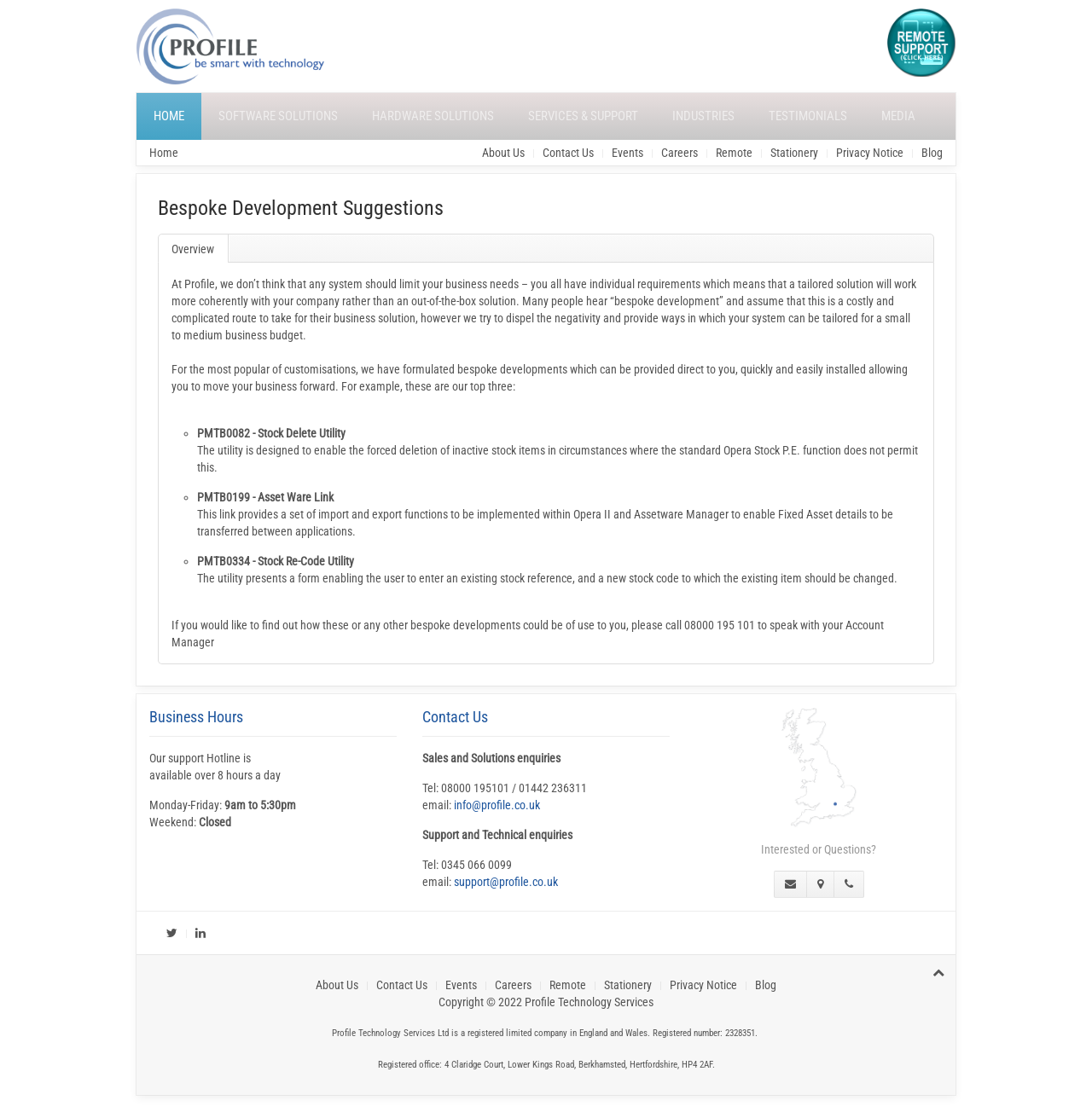What is the phone number for sales and solutions enquiries?
Based on the image, please offer an in-depth response to the question.

The phone number for sales and solutions enquiries can be found in the 'Contact Us' section of the webpage, which is located at the bottom right corner. It is listed as 'Tel: 08000 195101 / 01442 236311'.